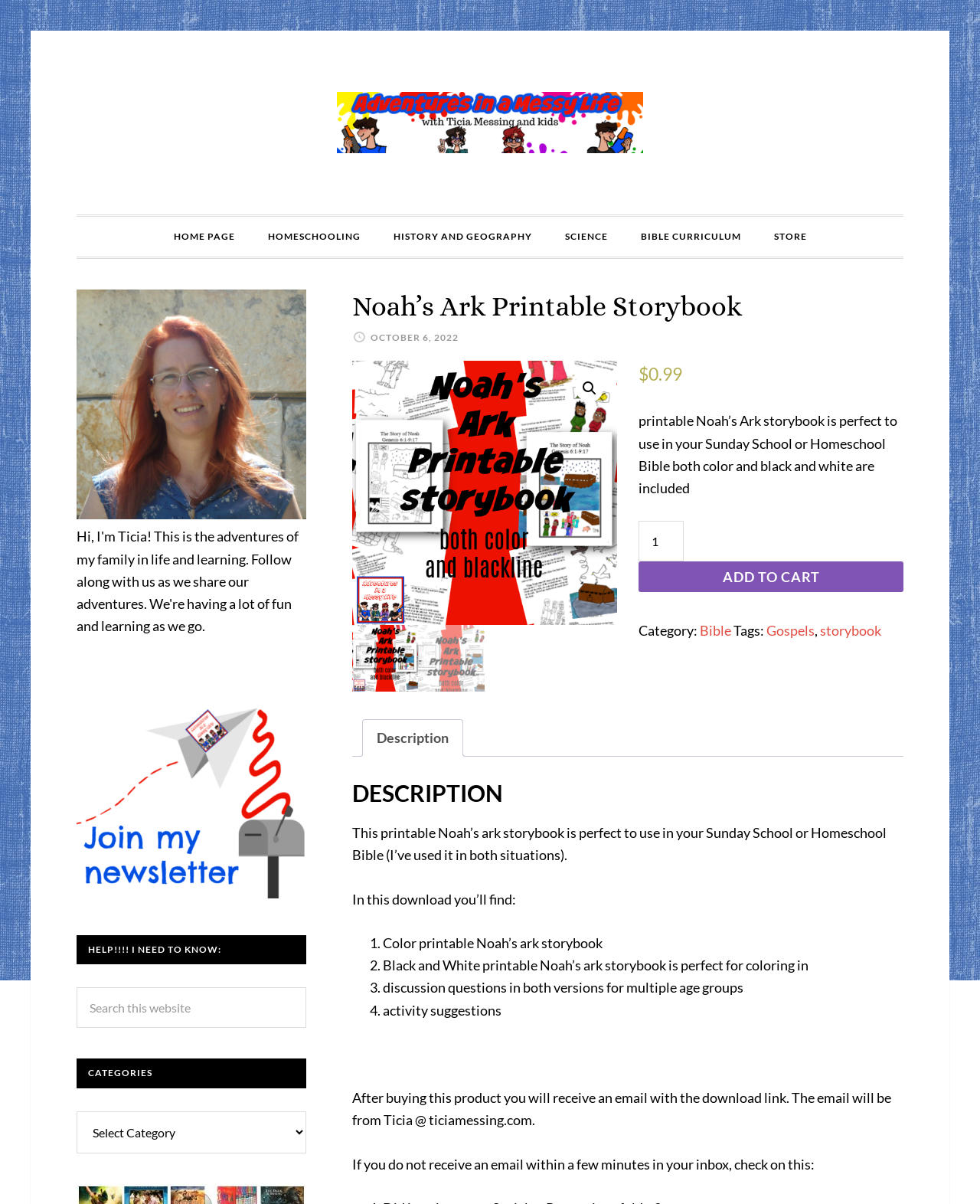How much does the storybook cost?
From the screenshot, supply a one-word or short-phrase answer.

$0.99